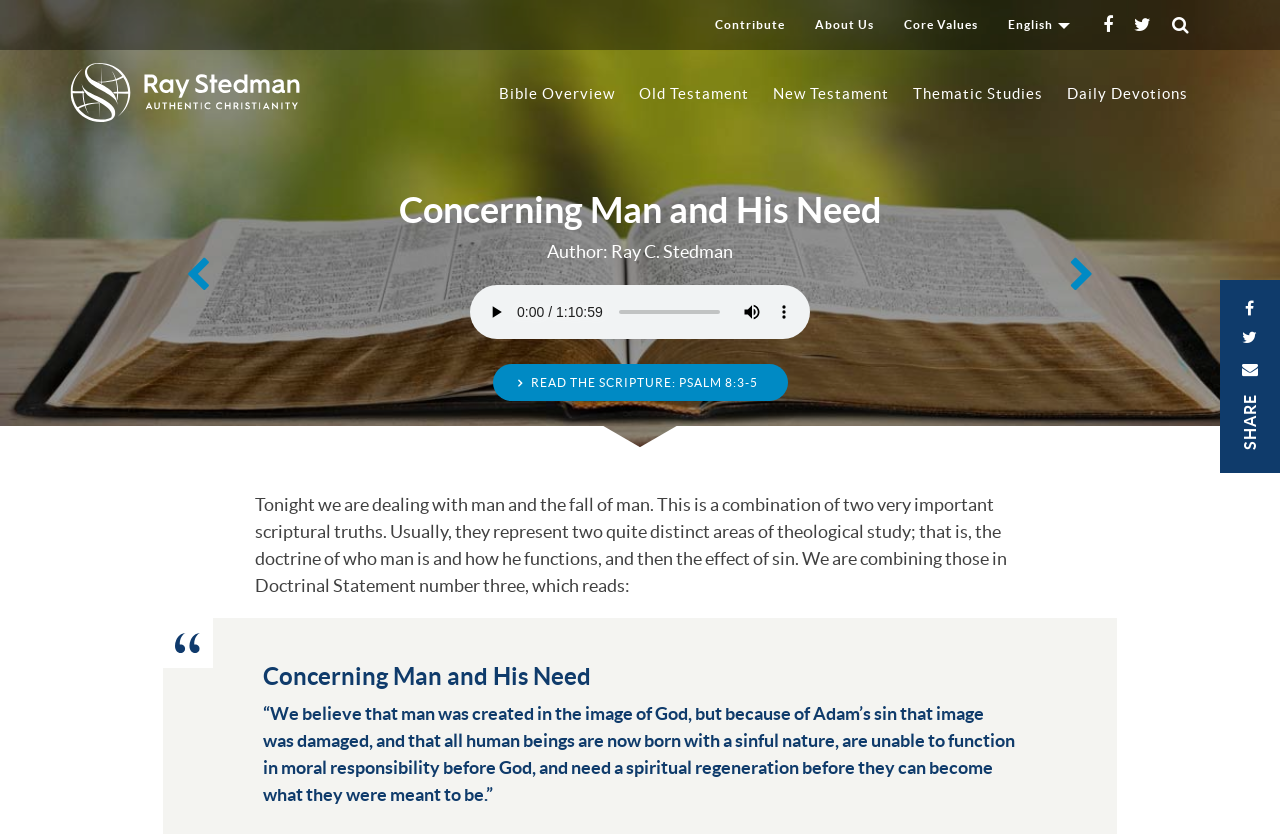Identify the bounding box coordinates of the section that should be clicked to achieve the task described: "Click the 'SHARE' button".

[0.953, 0.336, 1.0, 0.567]